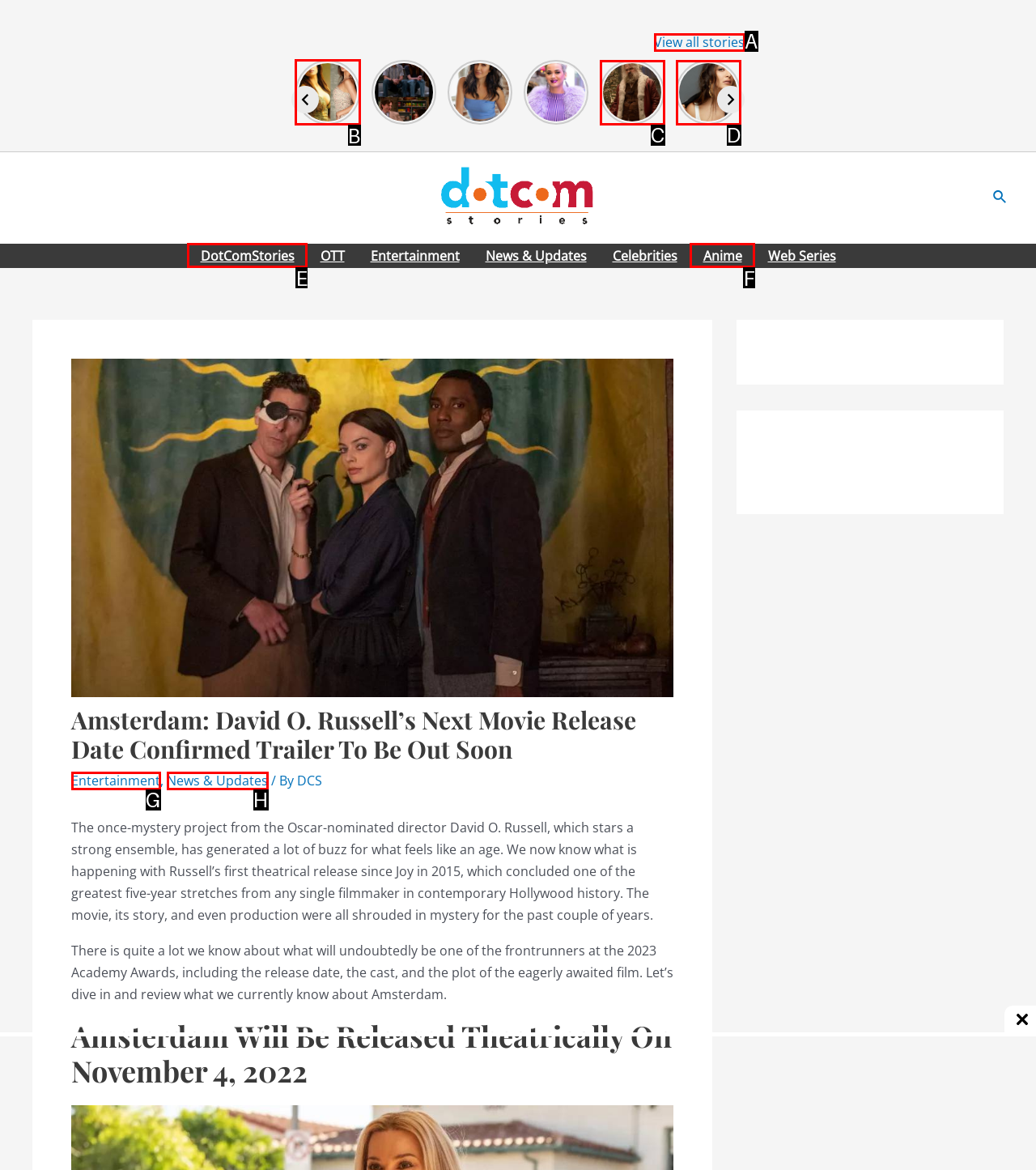Provide the letter of the HTML element that you need to click on to perform the task: Click on the link to read about Palak Tiwari.
Answer with the letter corresponding to the correct option.

B